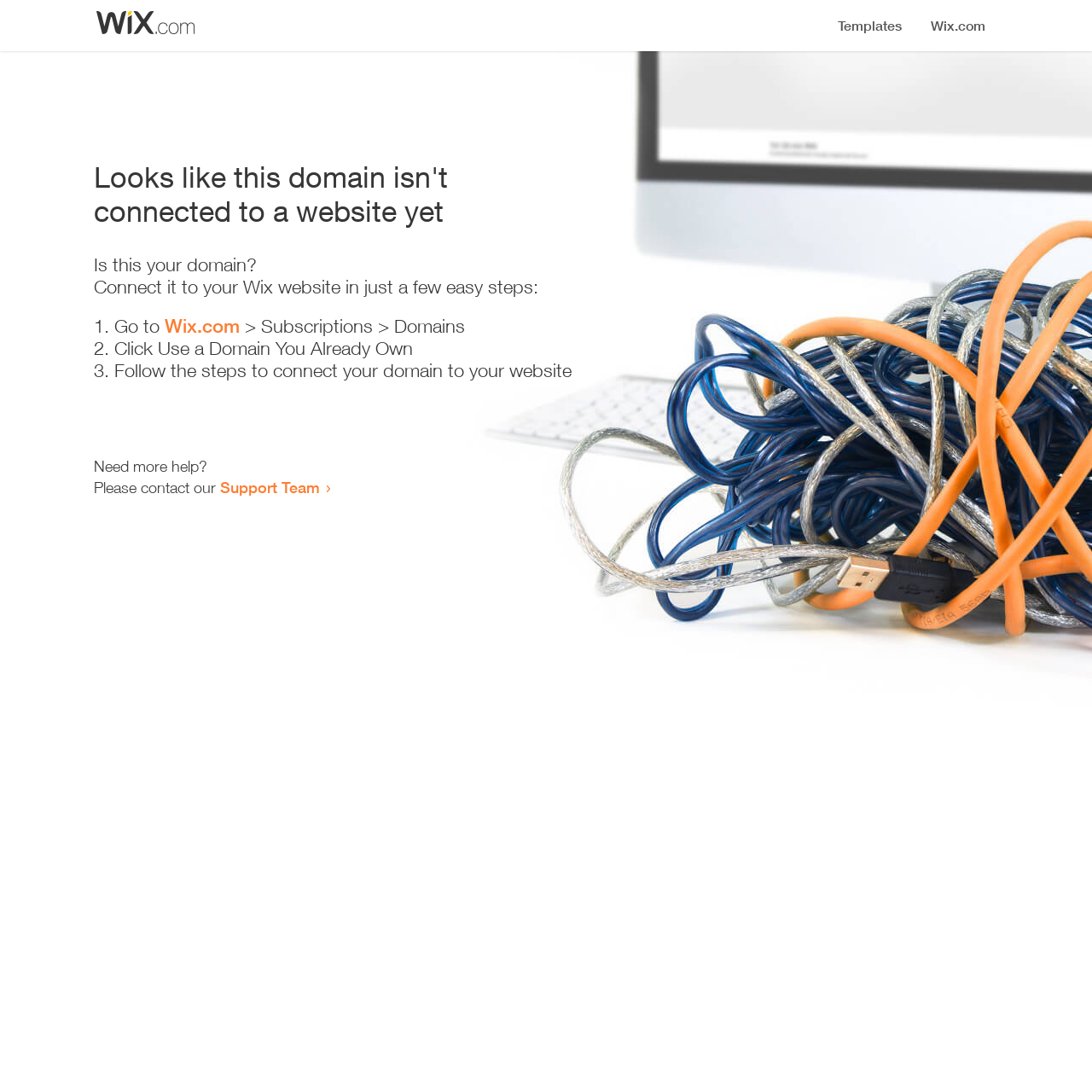Describe all visible elements and their arrangement on the webpage.

The webpage appears to be an error page, indicating that a domain is not connected to a website yet. At the top, there is a small image, followed by a heading that states the error message. Below the heading, there is a series of instructions to connect the domain to a Wix website. The instructions are presented in a step-by-step format, with each step numbered and consisting of a brief description. The first step involves going to Wix.com, followed by navigating to the Subscriptions and Domains section. The second step is to click on "Use a Domain You Already Own", and the third step is to follow the instructions to connect the domain to the website. 

At the bottom of the page, there is a section that offers additional help, with a link to contact the Support Team. The overall layout is simple and easy to follow, with clear headings and concise text.